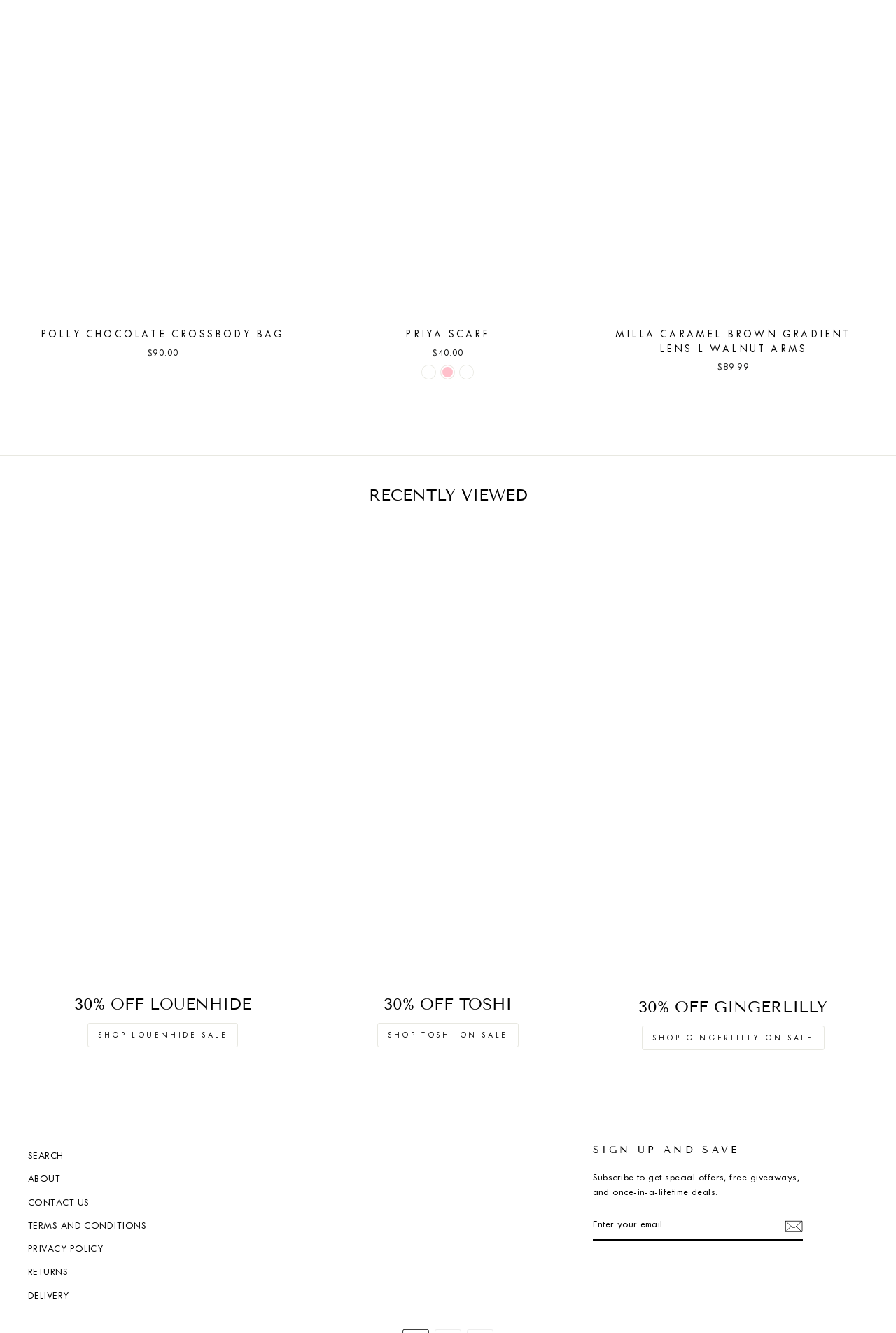How many 'Quick view' buttons are there on the webpage?
Answer the question using a single word or phrase, according to the image.

3